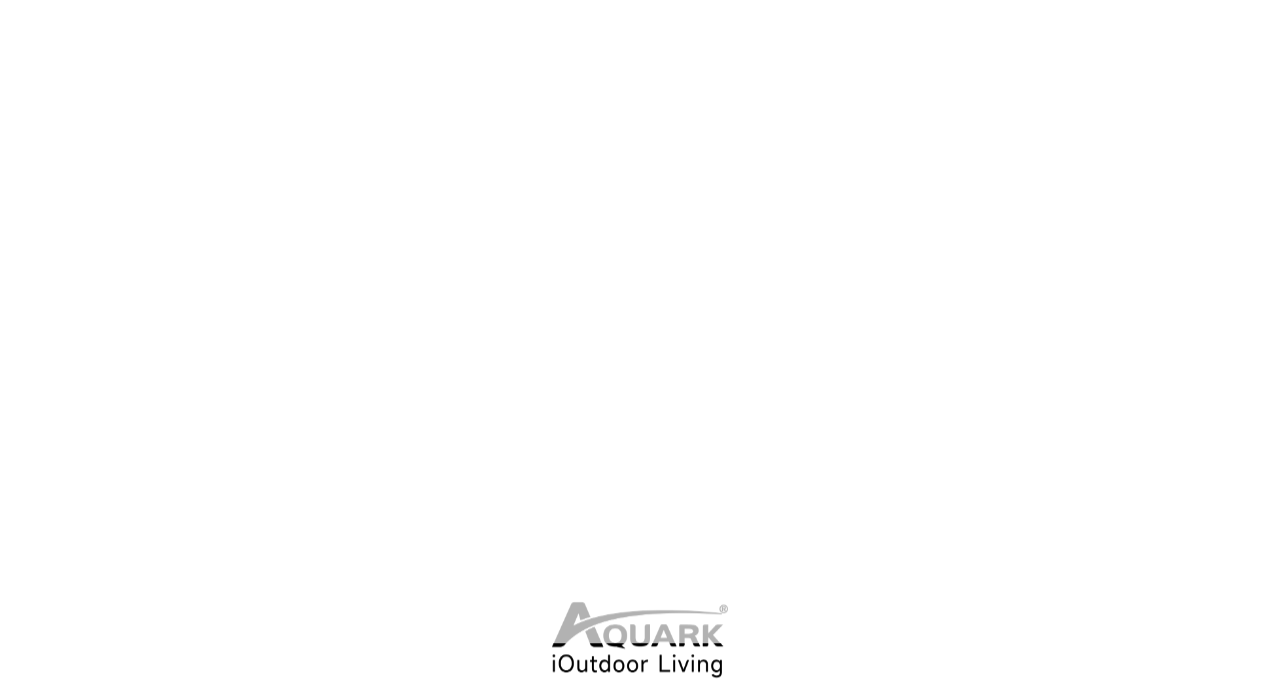Predict the bounding box of the UI element that fits this description: "PRODUCTS".

[0.0, 0.689, 0.078, 0.724]